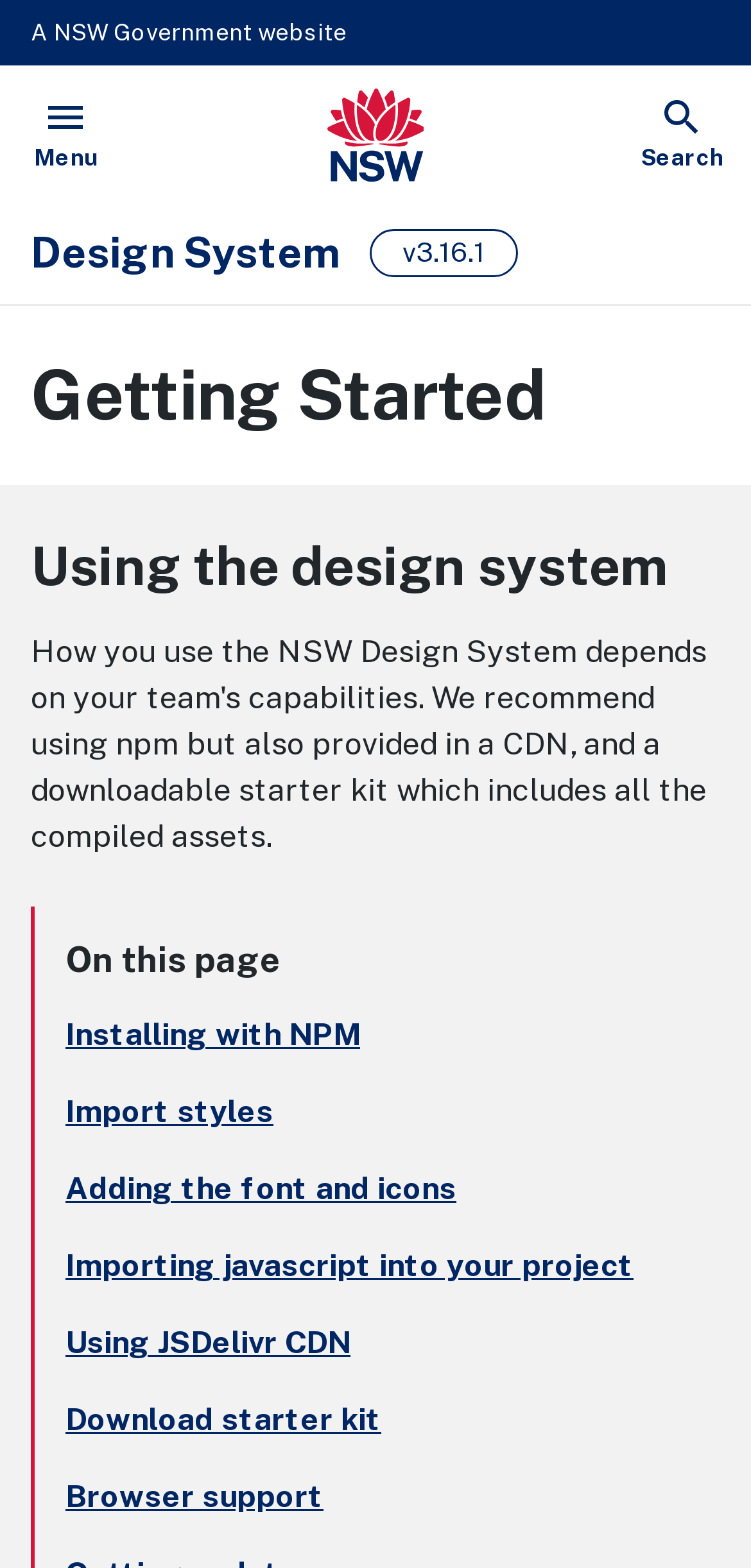What is the purpose of the 'Getting Started' page?
Using the image as a reference, deliver a detailed and thorough answer to the question.

Based on the content of the webpage, it appears that the 'Getting Started' page is intended to provide guidance to users on how to use the design system, including installation, importing styles, and adding fonts and icons.